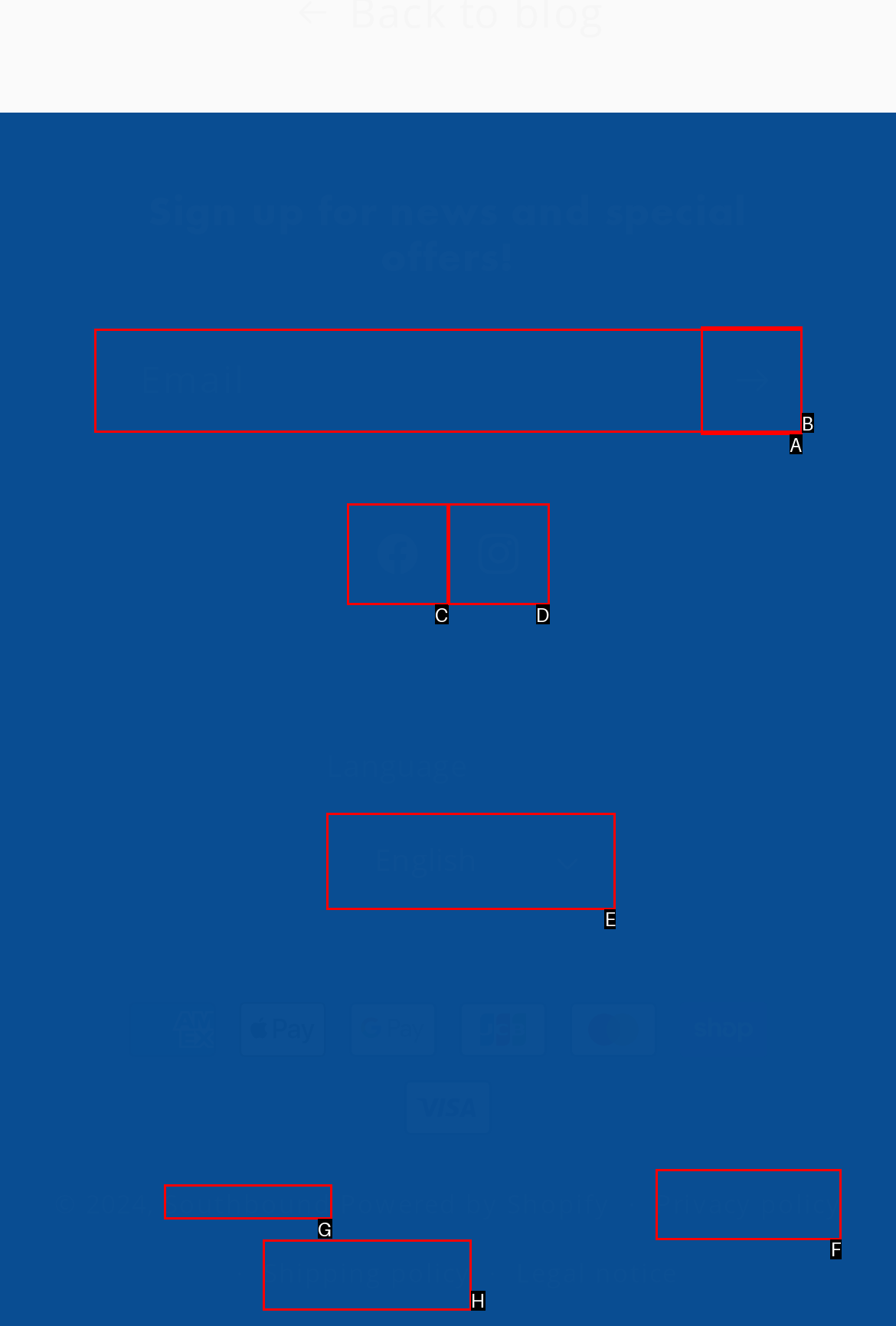Determine the HTML element to be clicked to complete the task: View privacy policy. Answer by giving the letter of the selected option.

F